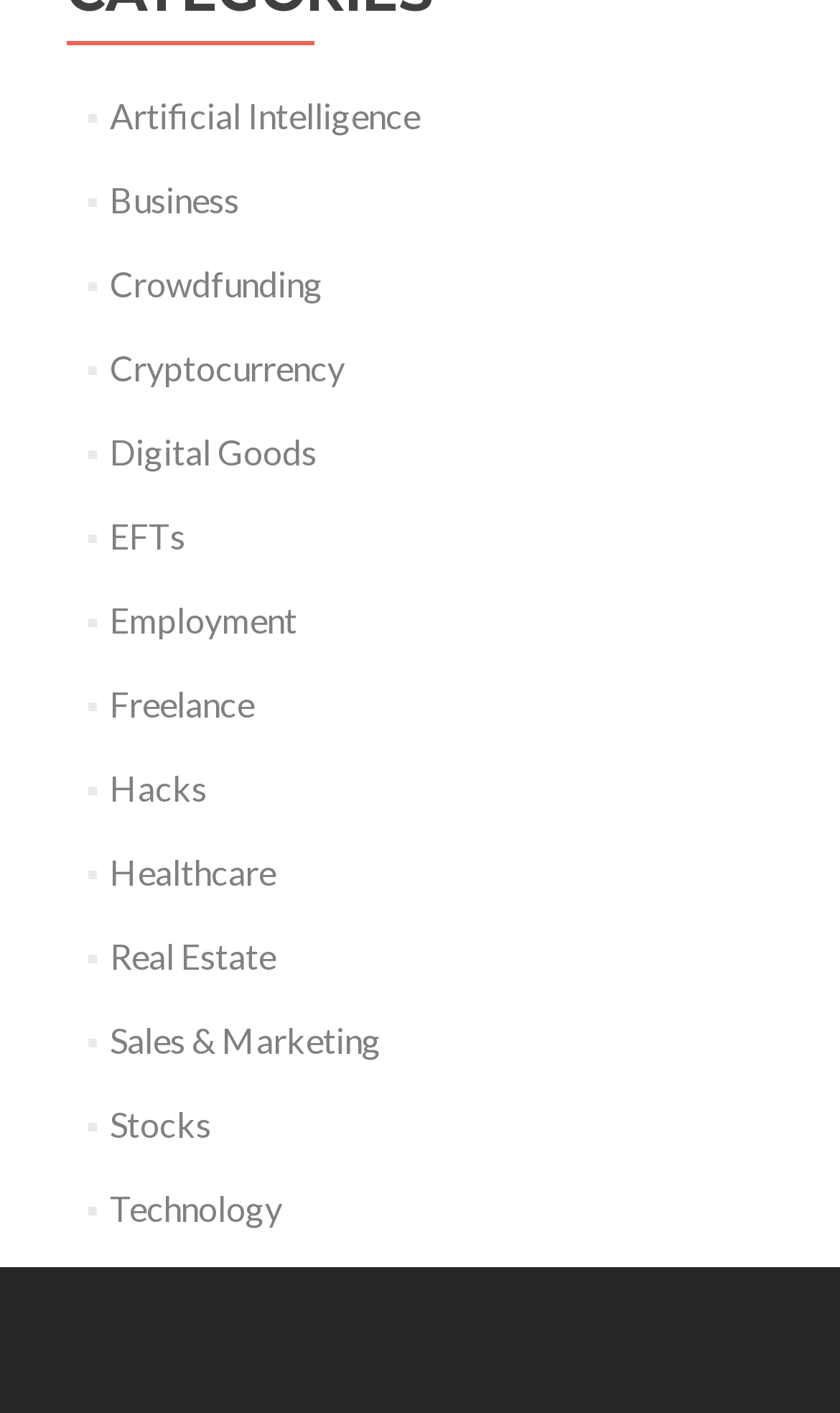Please specify the bounding box coordinates for the clickable region that will help you carry out the instruction: "Click on Artificial Intelligence".

[0.13, 0.067, 0.5, 0.096]